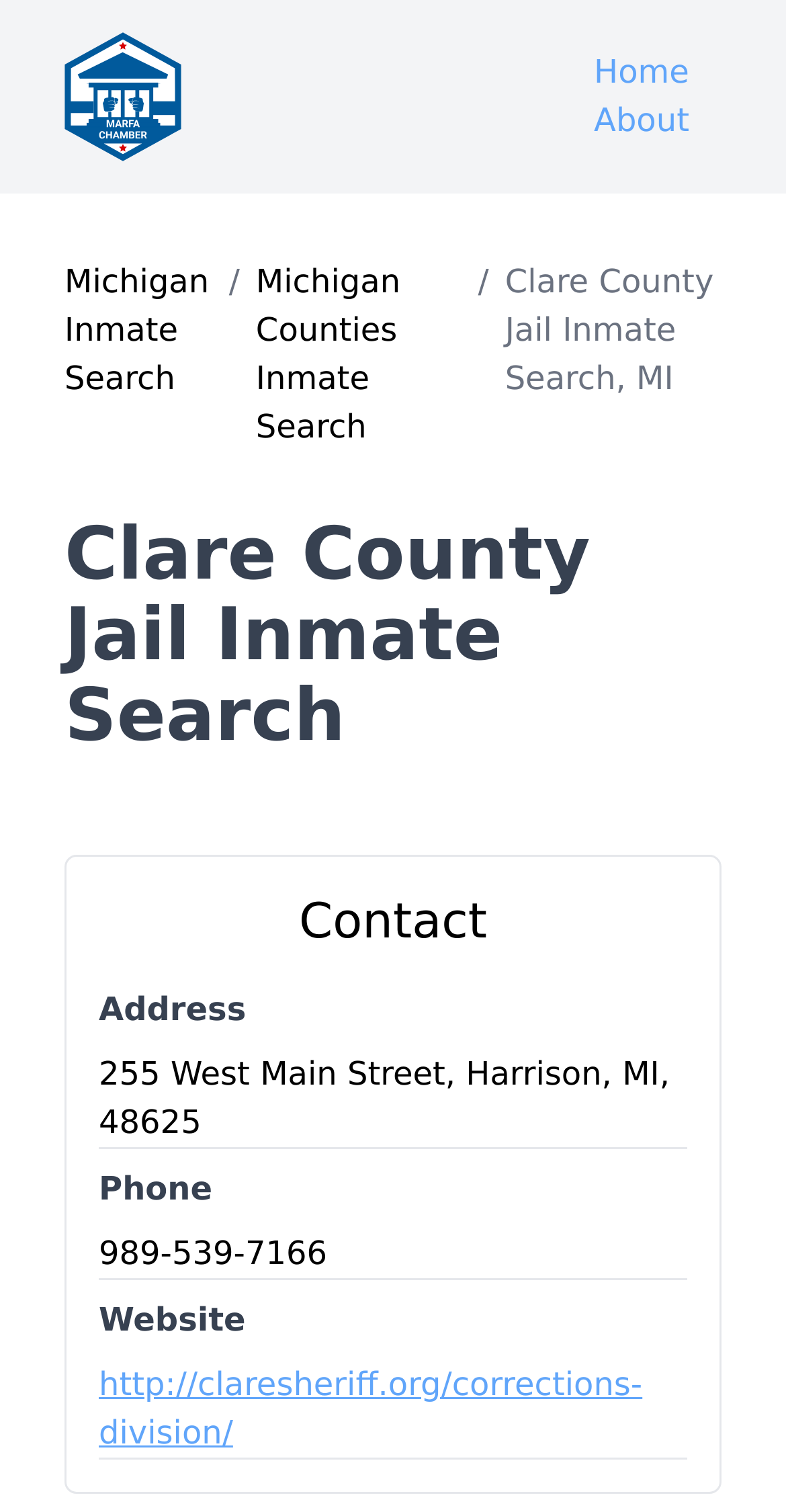What type of search service is provided on this webpage?
Can you give a detailed and elaborate answer to the question?

I inferred this by looking at the links on the webpage, which include 'Michigan Inmate Search' and 'Michigan Counties Inmate Search', indicating that the webpage provides a search service for inmates in Michigan.